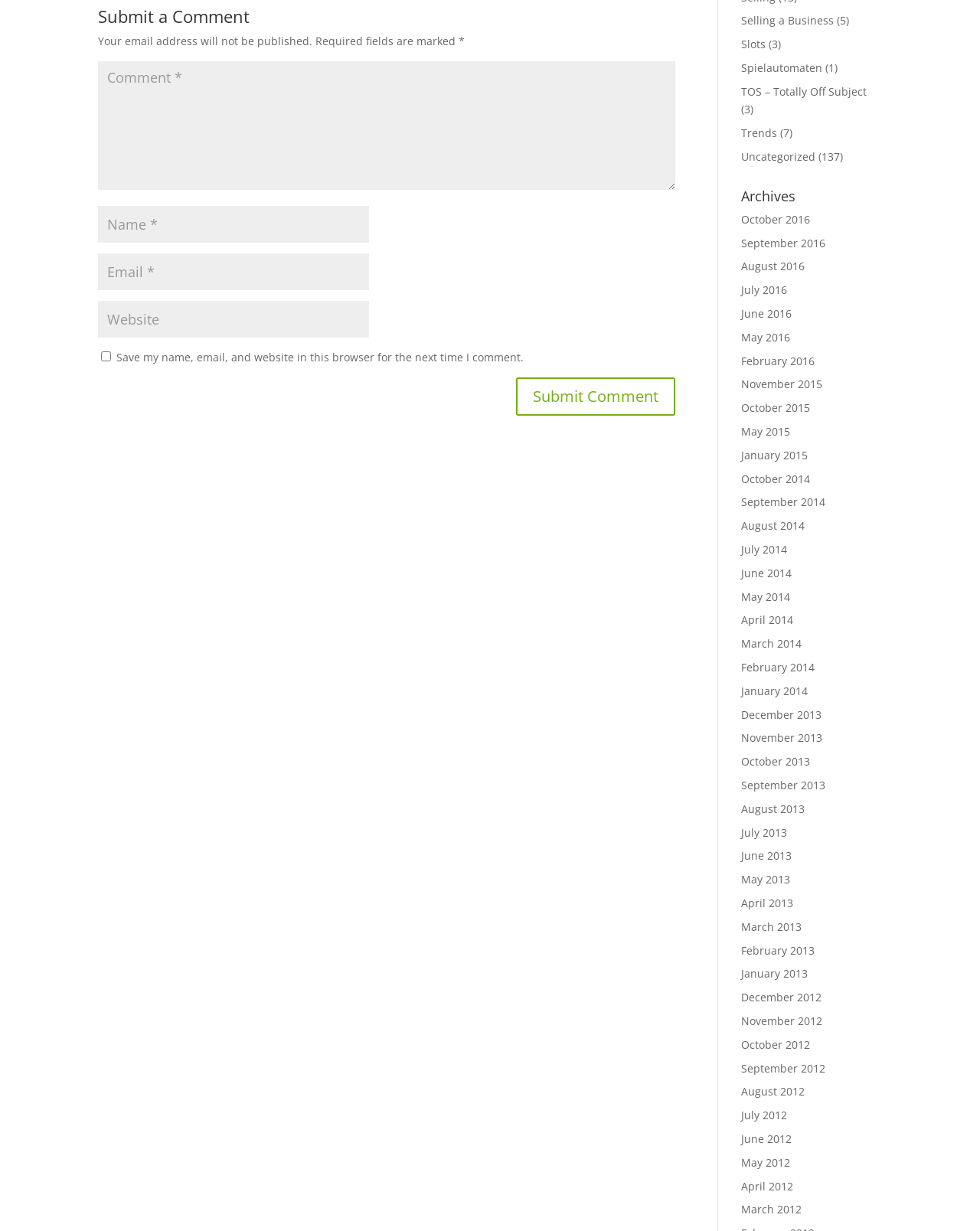Can you find the bounding box coordinates of the area I should click to execute the following instruction: "Submit a comment"?

[0.527, 0.306, 0.689, 0.337]